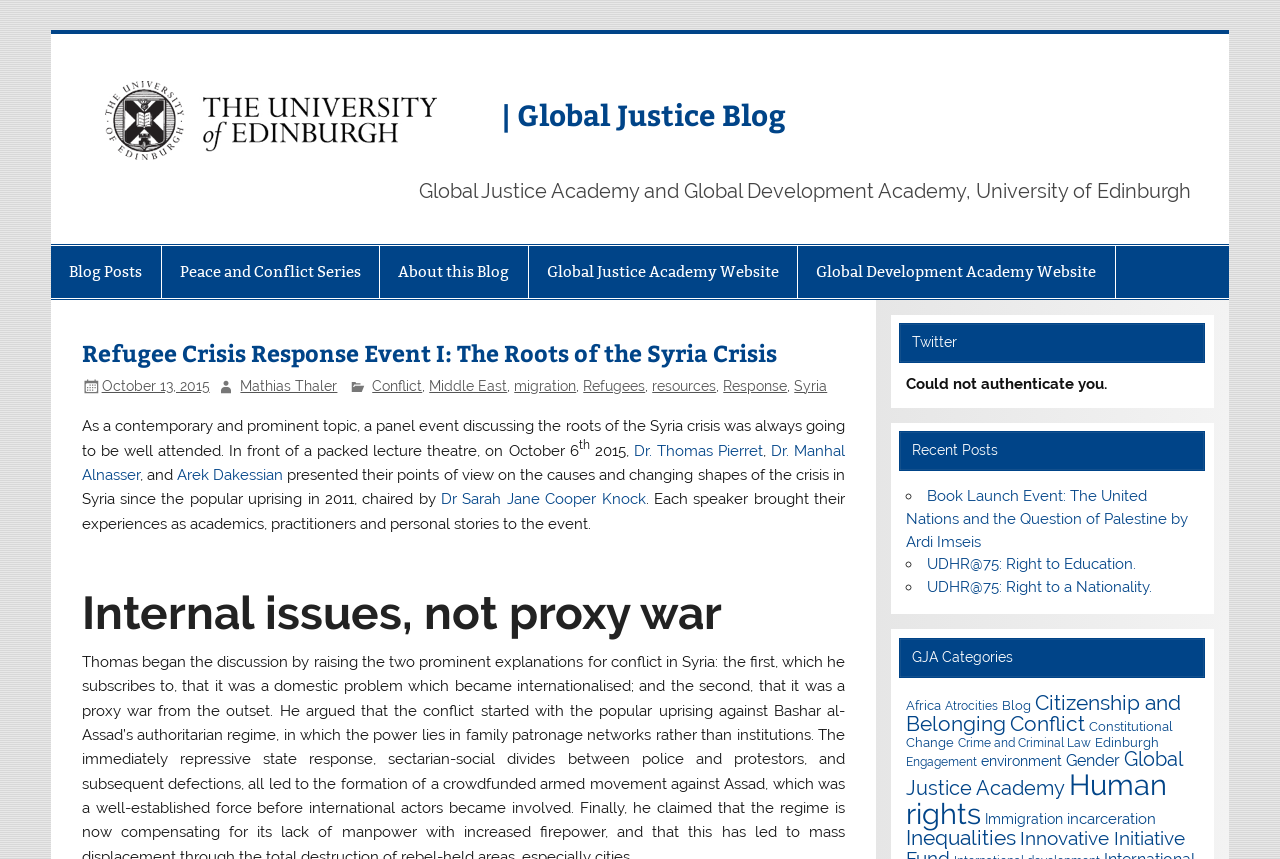Locate the bounding box coordinates of the clickable region to complete the following instruction: "Read more about 'Conflict' in the 'Peace and Conflict Series'."

[0.126, 0.286, 0.296, 0.346]